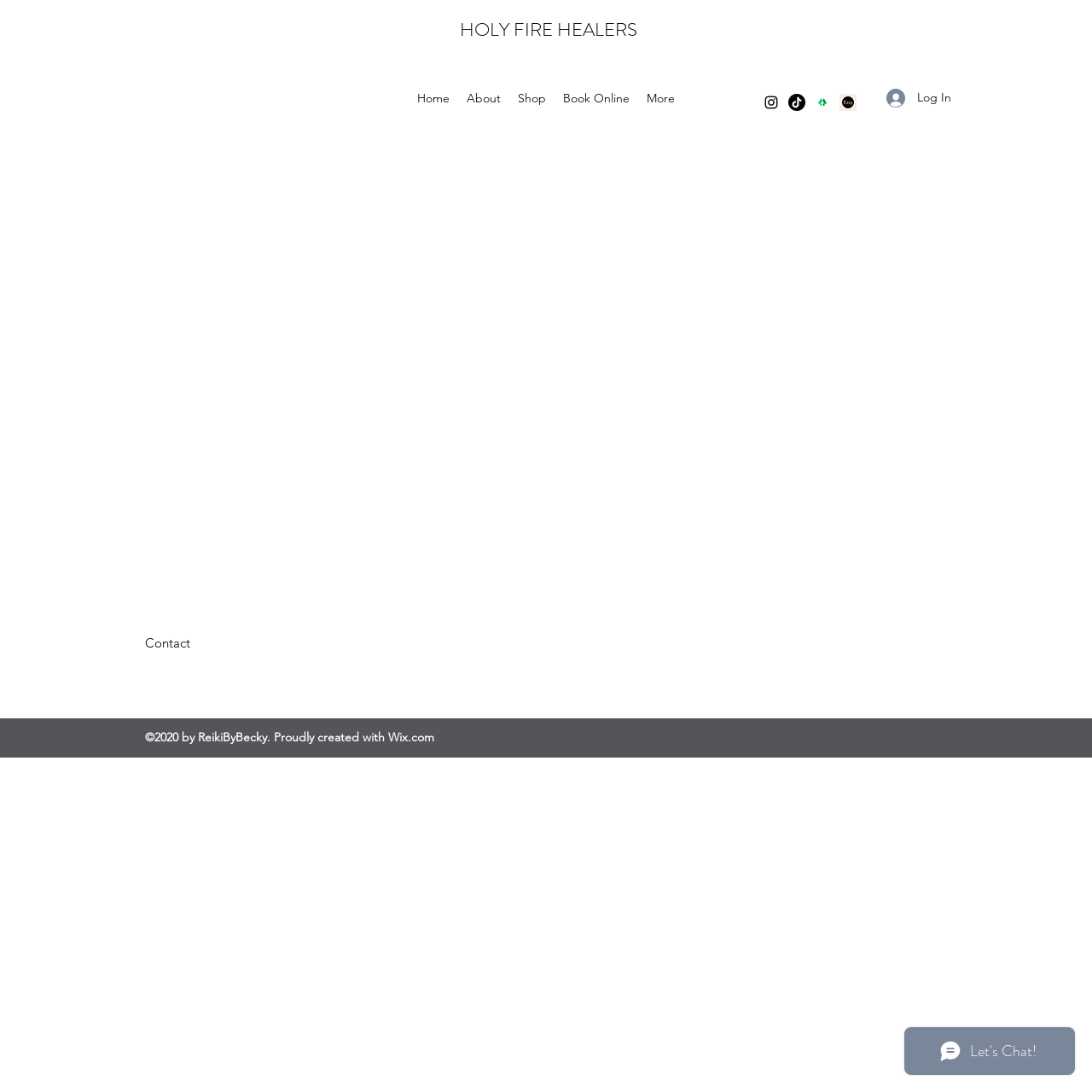Based on the element description: "Shop", identify the UI element and provide its bounding box coordinates. Use four float numbers between 0 and 1, [left, top, right, bottom].

[0.466, 0.078, 0.508, 0.102]